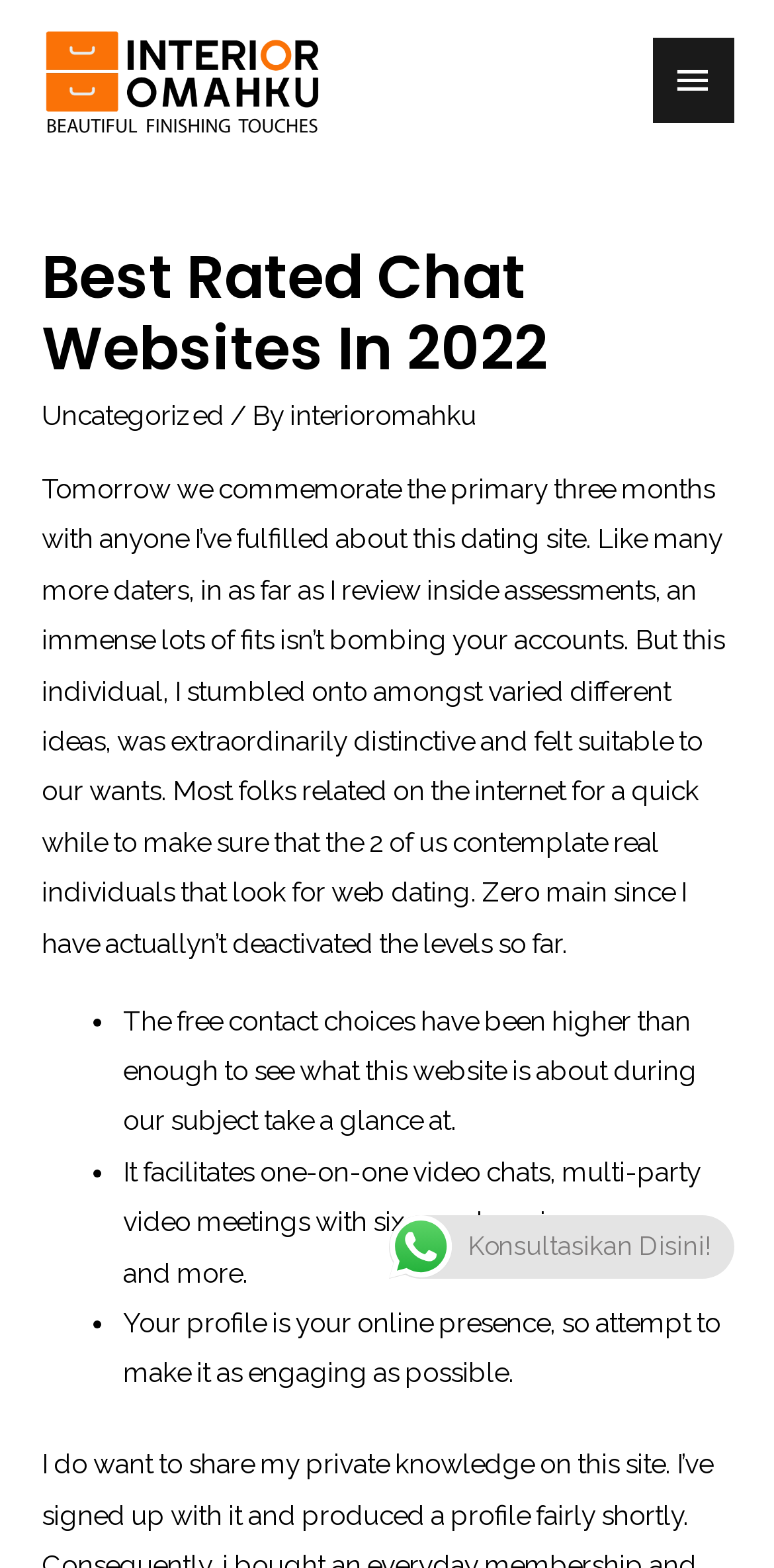Locate and extract the text of the main heading on the webpage.

Best Rated Chat Websites In 2022